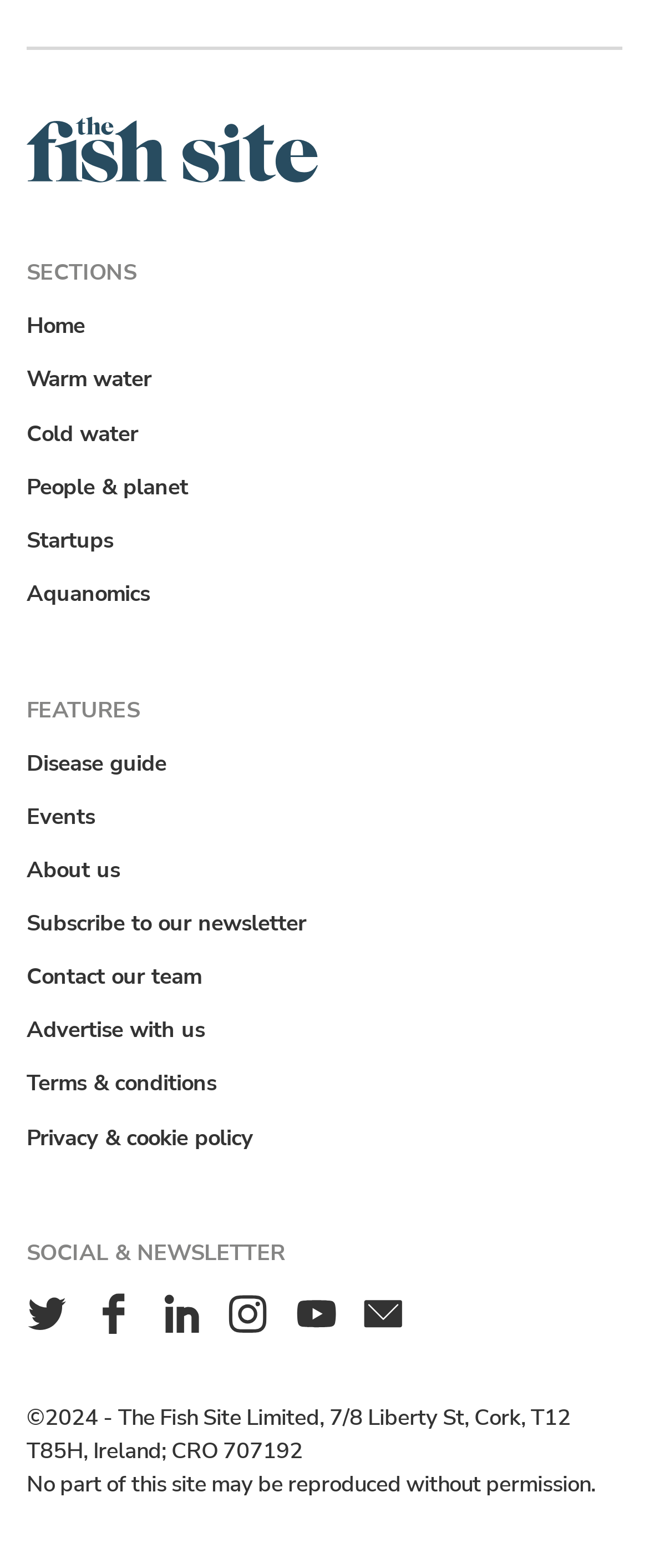Using the provided element description, identify the bounding box coordinates as (top-left x, top-left y, bottom-right x, bottom-right y). Ensure all values are between 0 and 1. Description: Contact our team

[0.031, 0.613, 0.321, 0.634]